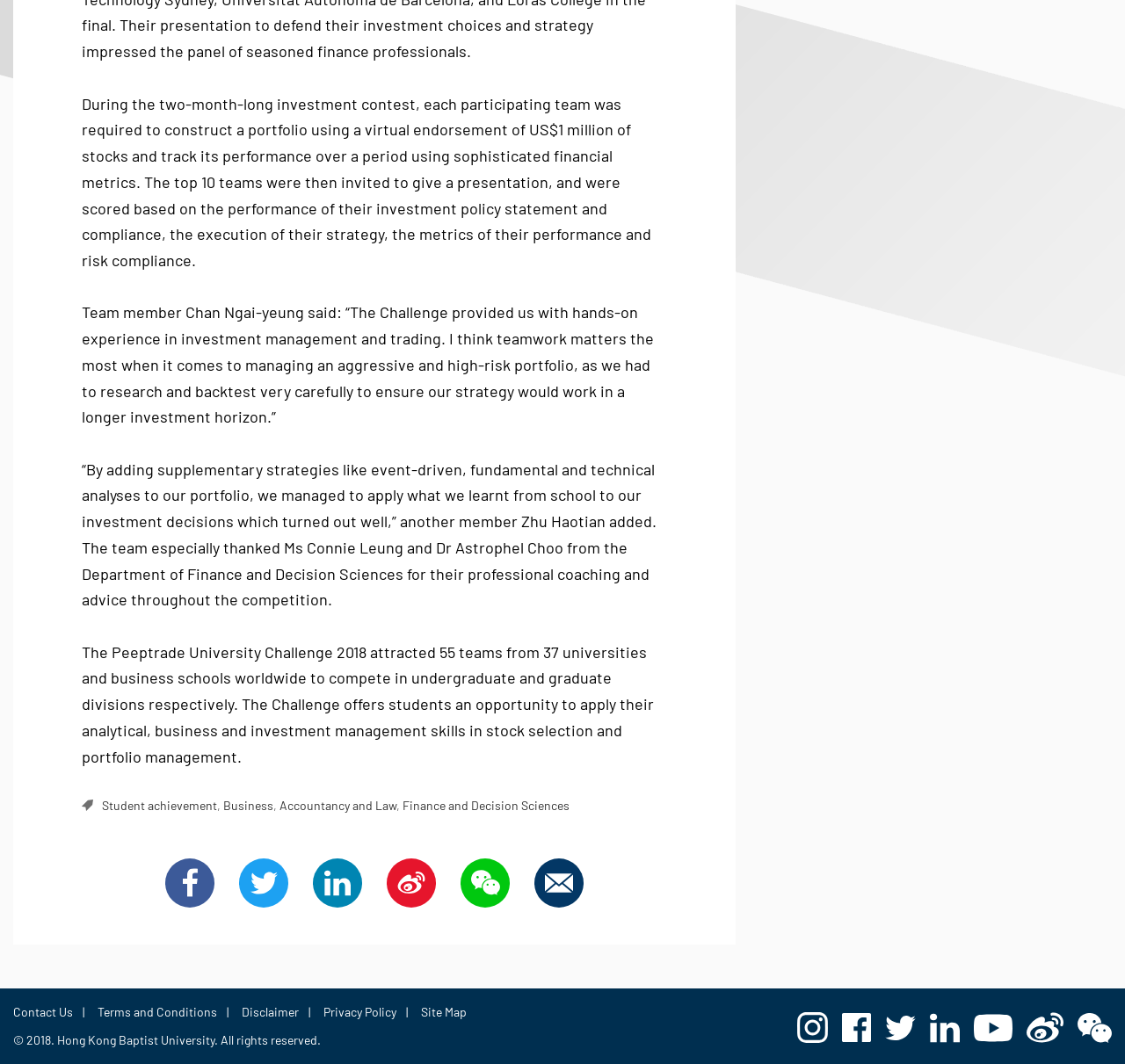Give the bounding box coordinates for the element described by: "Student achievement".

[0.091, 0.75, 0.193, 0.764]